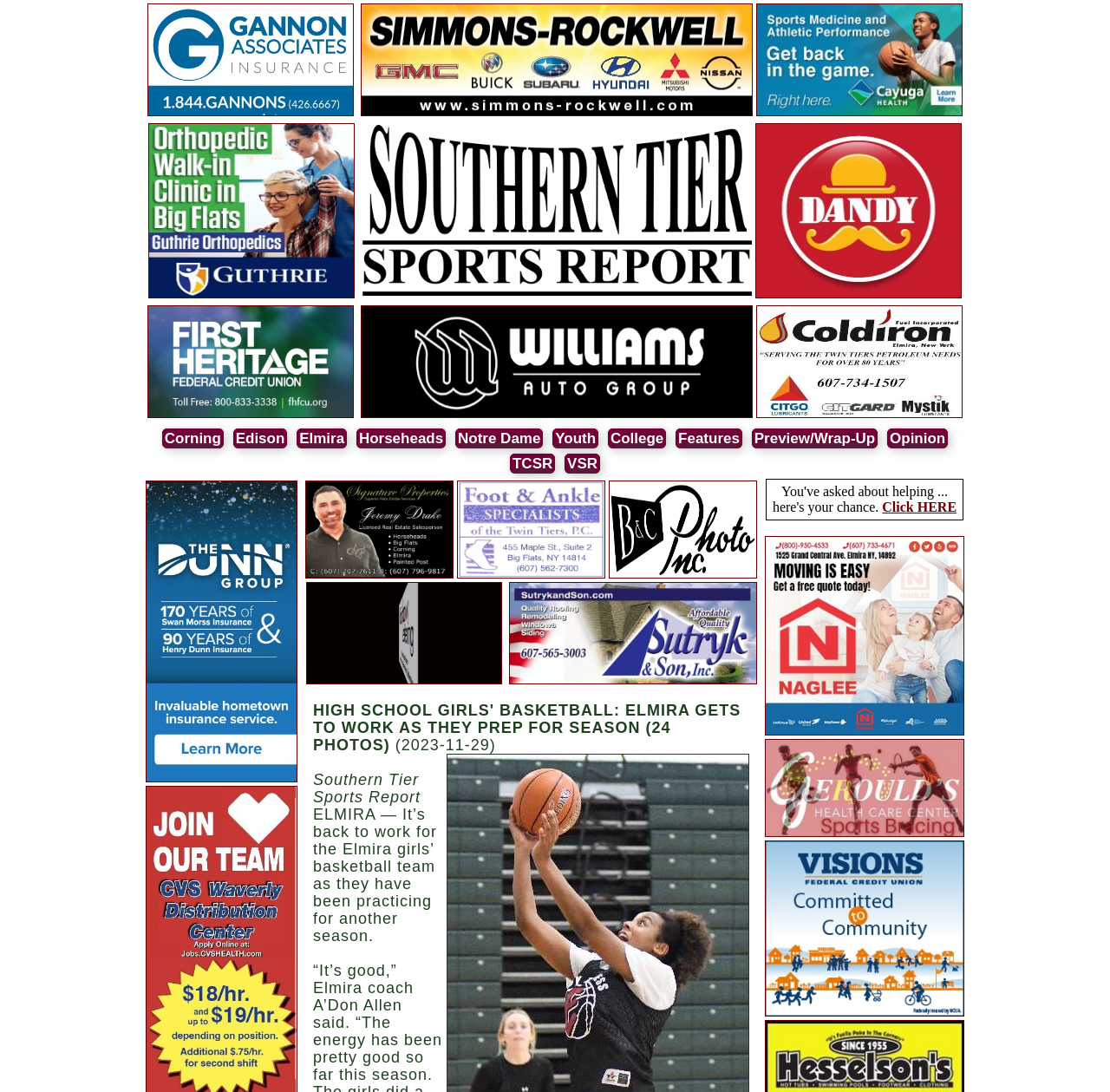Detail the features and information presented on the webpage.

The webpage is titled "Southern Tier Sports Report" and appears to be a sports news website. At the top, there is a row of logos and links to various sponsors, including GANNON's, Simmons Rockwell, Cayga Health, Guthrie Sports Med, Southern Tier Sports Report, DANDY MINI MARTS, FIRST HERITAGE FCU, WILLIAMS AUTO GROUP, and Coldiron. Each logo is accompanied by a link.

Below the sponsors, there is a row of links to different categories, including Corning, Edison, Elmira, Horseheads, Notre Dame, Youth, College, Features, Preview/Wrap-Up, Opinion, TCSR, and VSR. These links are arranged horizontally and take up most of the width of the page.

Further down, there is a section with a brief news article about the Elmira girls' basketball team, with a headline "Southern Tier Sports Report" and a short paragraph of text. To the right of this article, there is a table with a single row and cell, containing a message about helping and a link to "Click HERE".

Scattered throughout the page are several other links, some of which appear to be empty or without text. There are also a few images, but they are not explicitly described in the accessibility tree. Overall, the page has a cluttered feel, with many links and elements competing for attention.